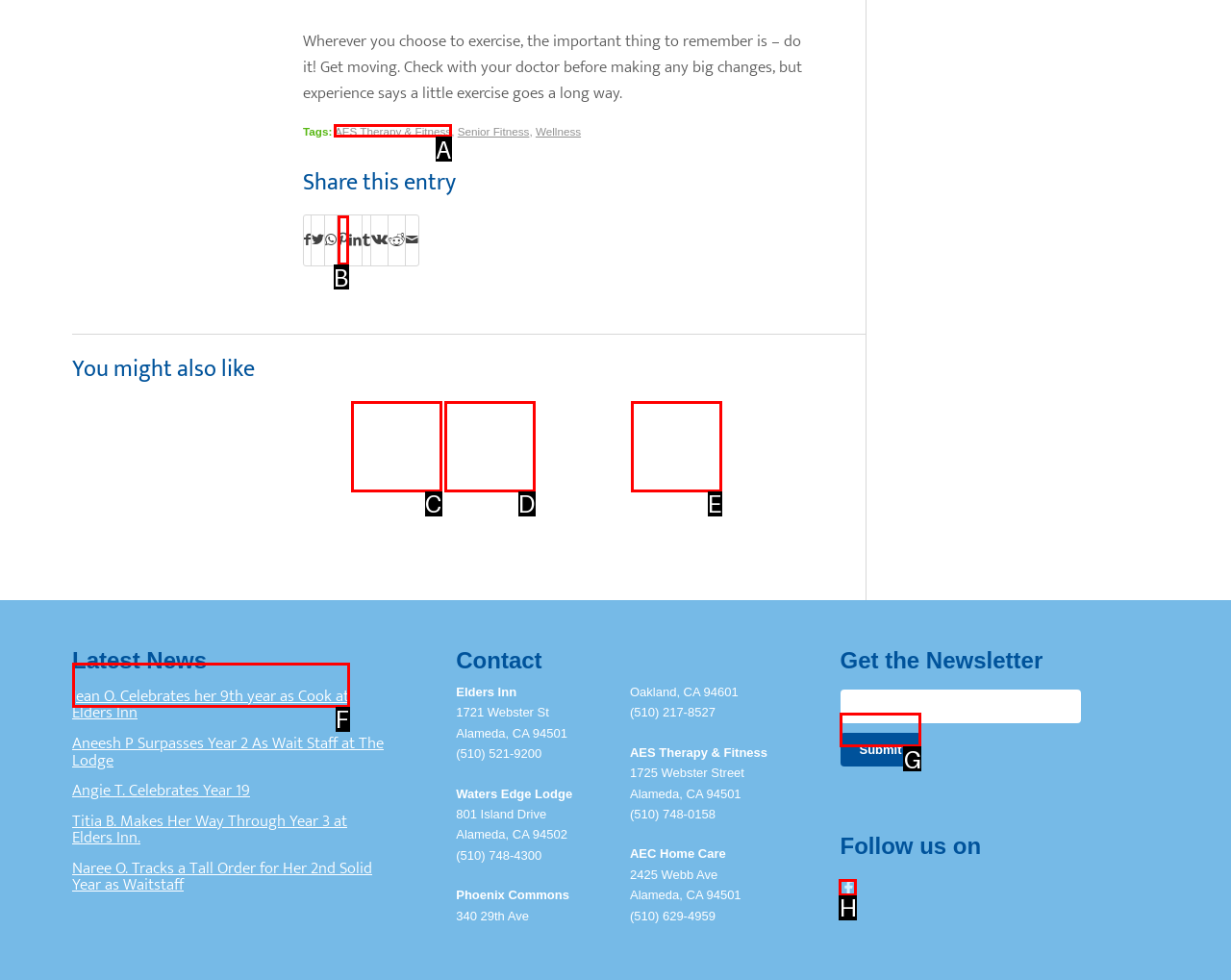Determine which HTML element should be clicked for this task: Follow us on Facebook
Provide the option's letter from the available choices.

H